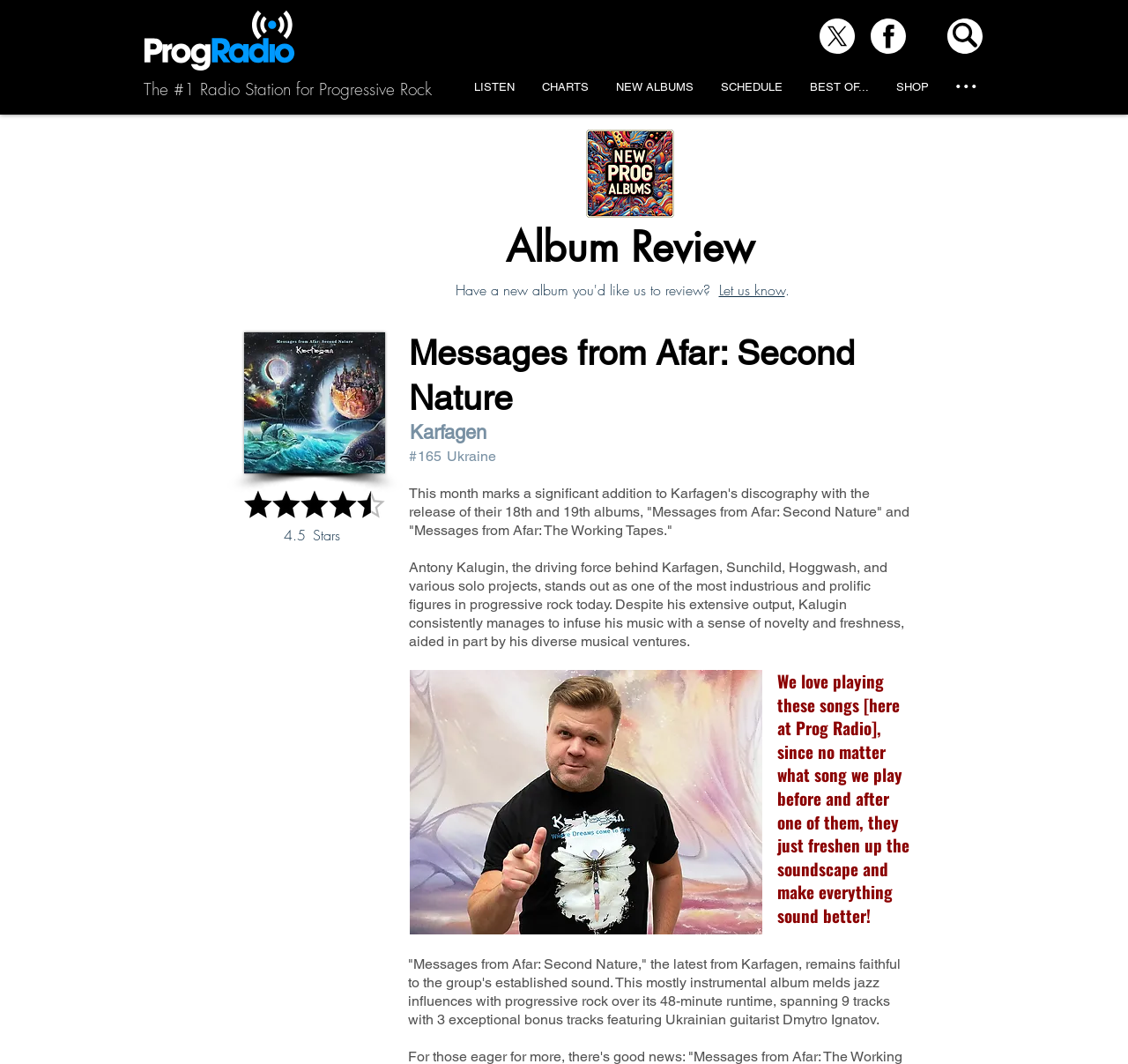Identify and provide the bounding box coordinates of the UI element described: "• • •". The coordinates should be formatted as [left, top, right, bottom], with each number being a float between 0 and 1.

[0.835, 0.061, 0.877, 0.103]